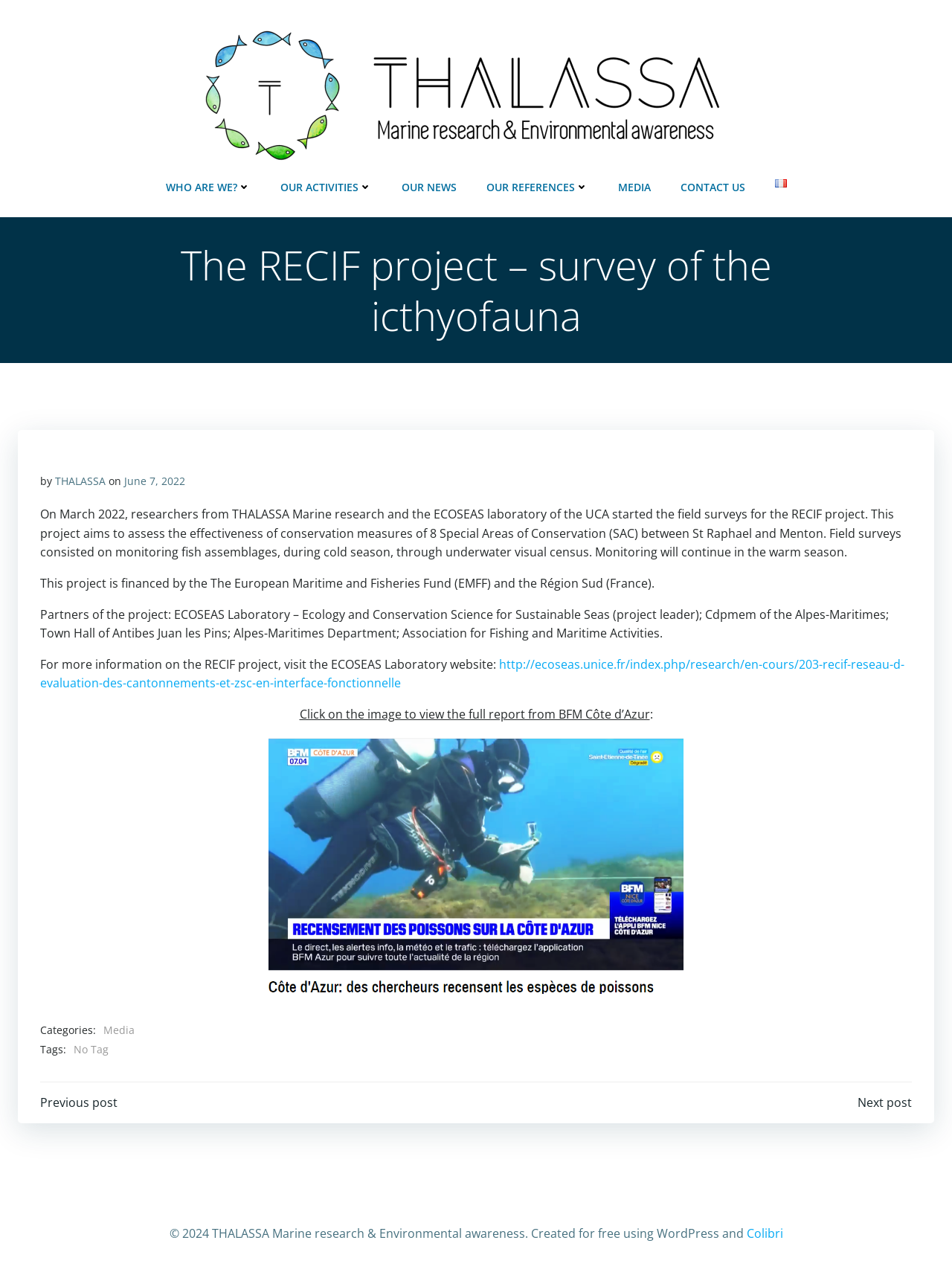Convey a detailed summary of the webpage, mentioning all key elements.

The webpage is about the RECIF project, a survey of ichthyofauna, which is a research project focused on marine research and environmental awareness. 

At the top of the page, there is a large image that spans about 60% of the page width. Below the image, there are seven links in a row, including "WHO ARE WE?", "OUR ACTIVITIES", "OUR NEWS", "OUR REFERENCES", "MEDIA", "CONTACT US", and "Français". The "Français" link has a small flag icon next to it.

Further down, there is a heading that reads "The RECIF project – survey of the icthyofauna". Below this heading, there is a paragraph of text that describes the project, including its goals and methods. The text is divided into three sections, with the first section describing the project's objectives, the second section listing the project's partners, and the third section providing a link to the project's website.

To the right of the text, there is a small image with a link to a full report from BFM Côte d’Azur. Below this image, there are two sections of text, one labeled "Categories:" and the other labeled "Tags:". The "Categories:" section has a link to "Media", while the "Tags:" section has no tags listed.

At the bottom of the page, there are two navigation sections labeled "Post navigation", each with a link to previous or next posts. Finally, there is a footer section with a copyright notice and a link to the website's creator, Colibri.